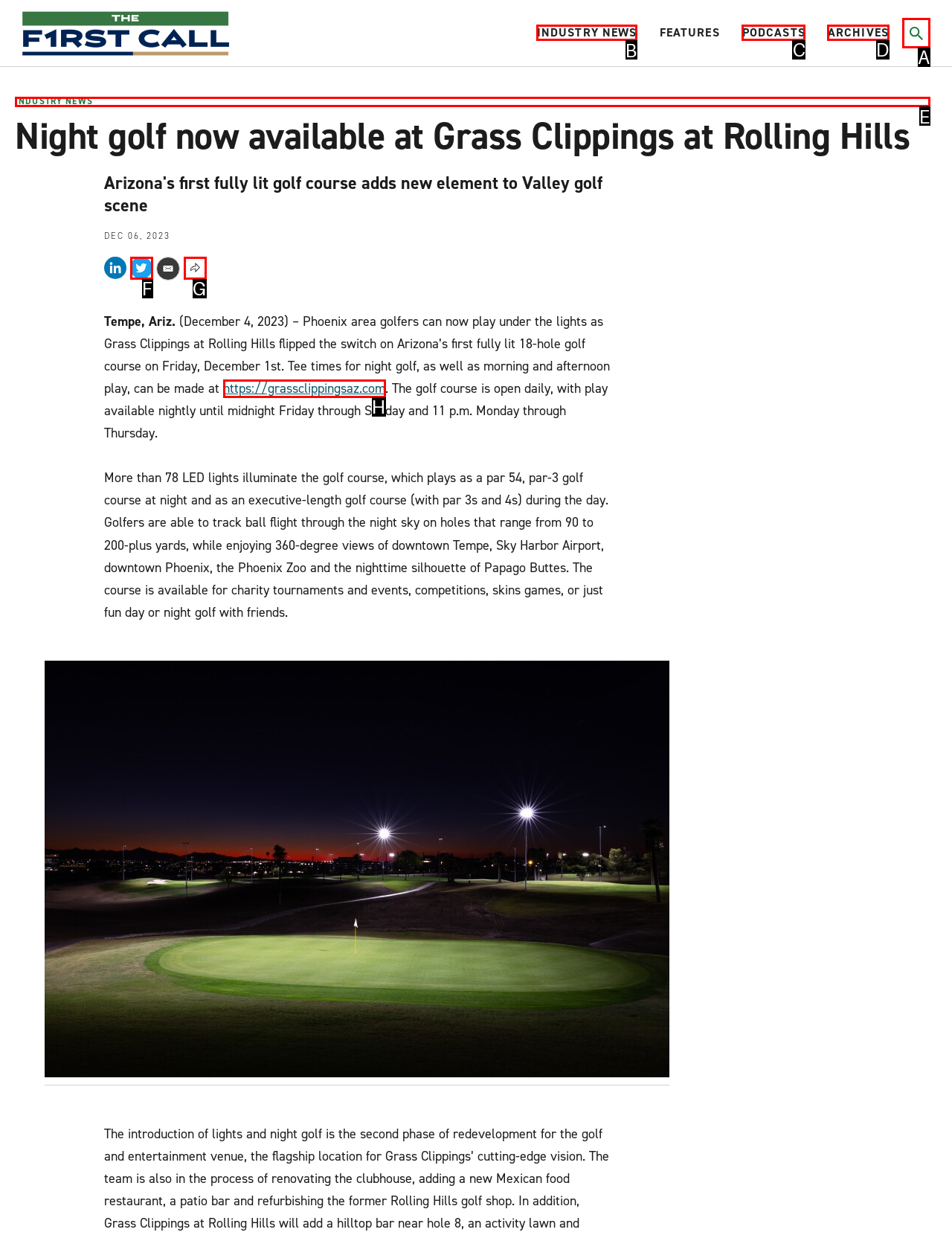Tell me which one HTML element I should click to complete the following task: Visit the blog
Answer with the option's letter from the given choices directly.

None